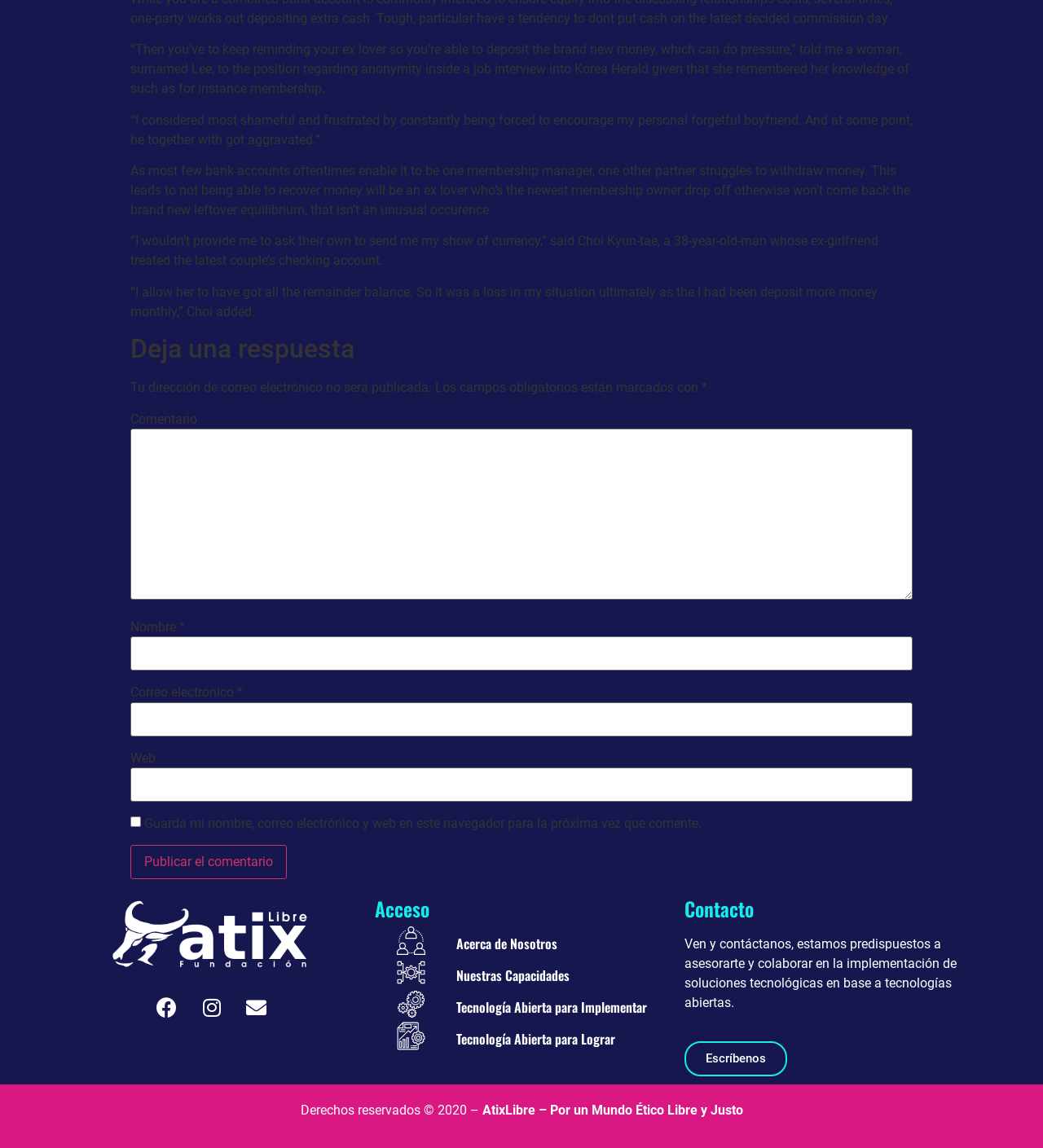Indicate the bounding box coordinates of the element that must be clicked to execute the instruction: "Share on Facebook". The coordinates should be given as four float numbers between 0 and 1, i.e., [left, top, right, bottom].

None